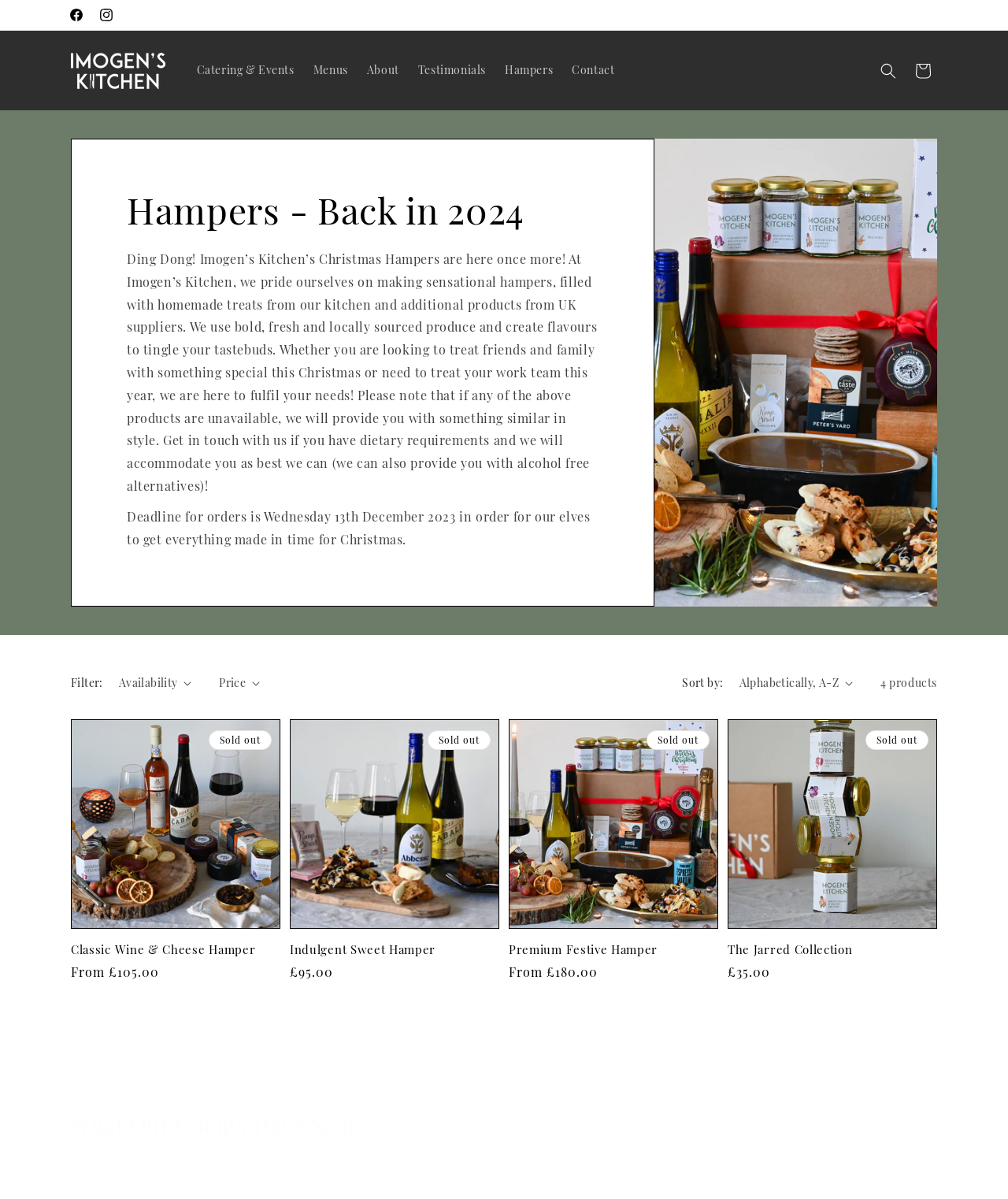Find the bounding box coordinates for the element that must be clicked to complete the instruction: "View Imogen's Kitchen on Facebook". The coordinates should be four float numbers between 0 and 1, indicated as [left, top, right, bottom].

[0.061, 0.0, 0.091, 0.025]